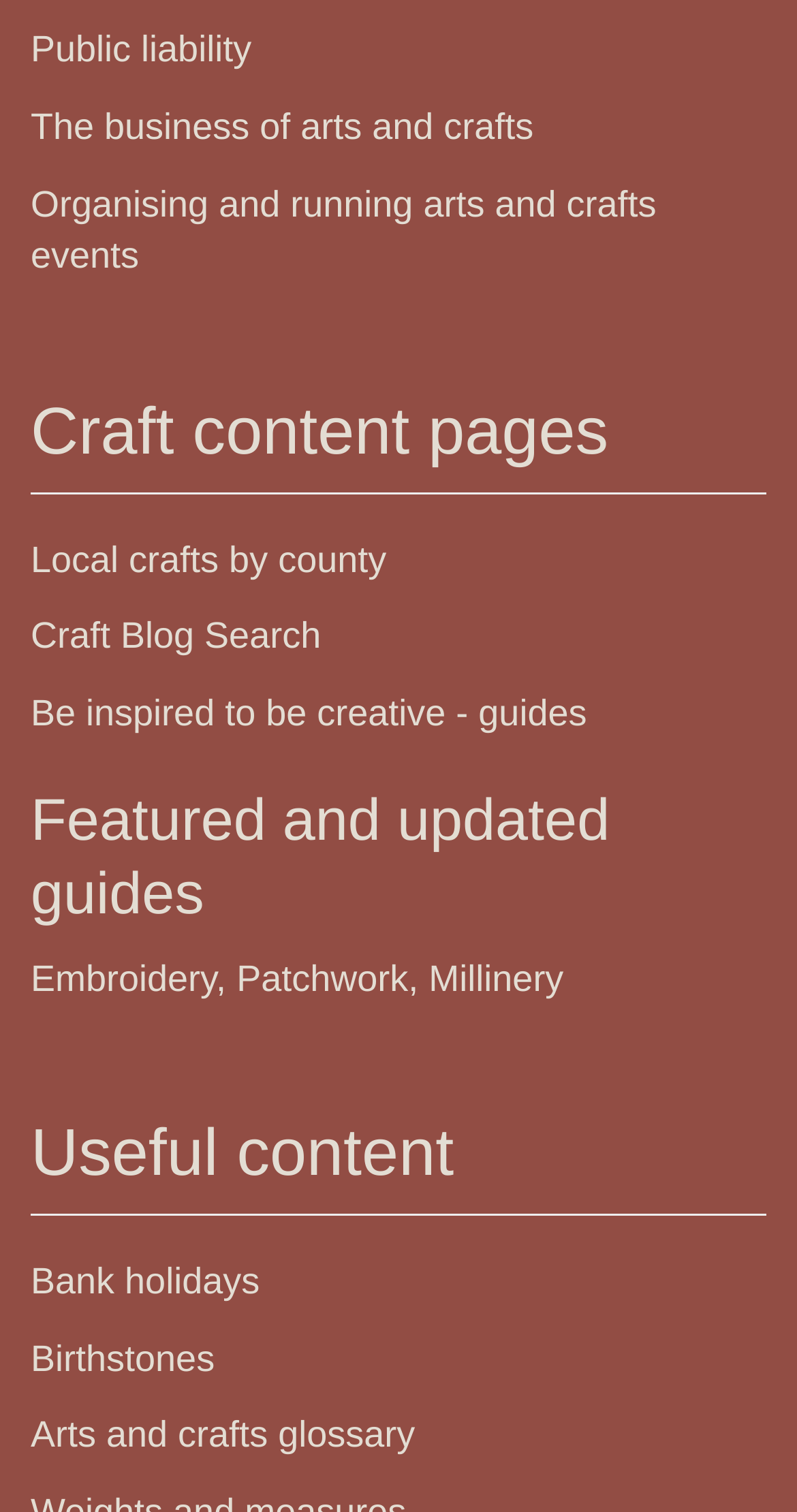Given the following UI element description: "Local crafts by county", find the bounding box coordinates in the webpage screenshot.

[0.038, 0.356, 0.485, 0.383]